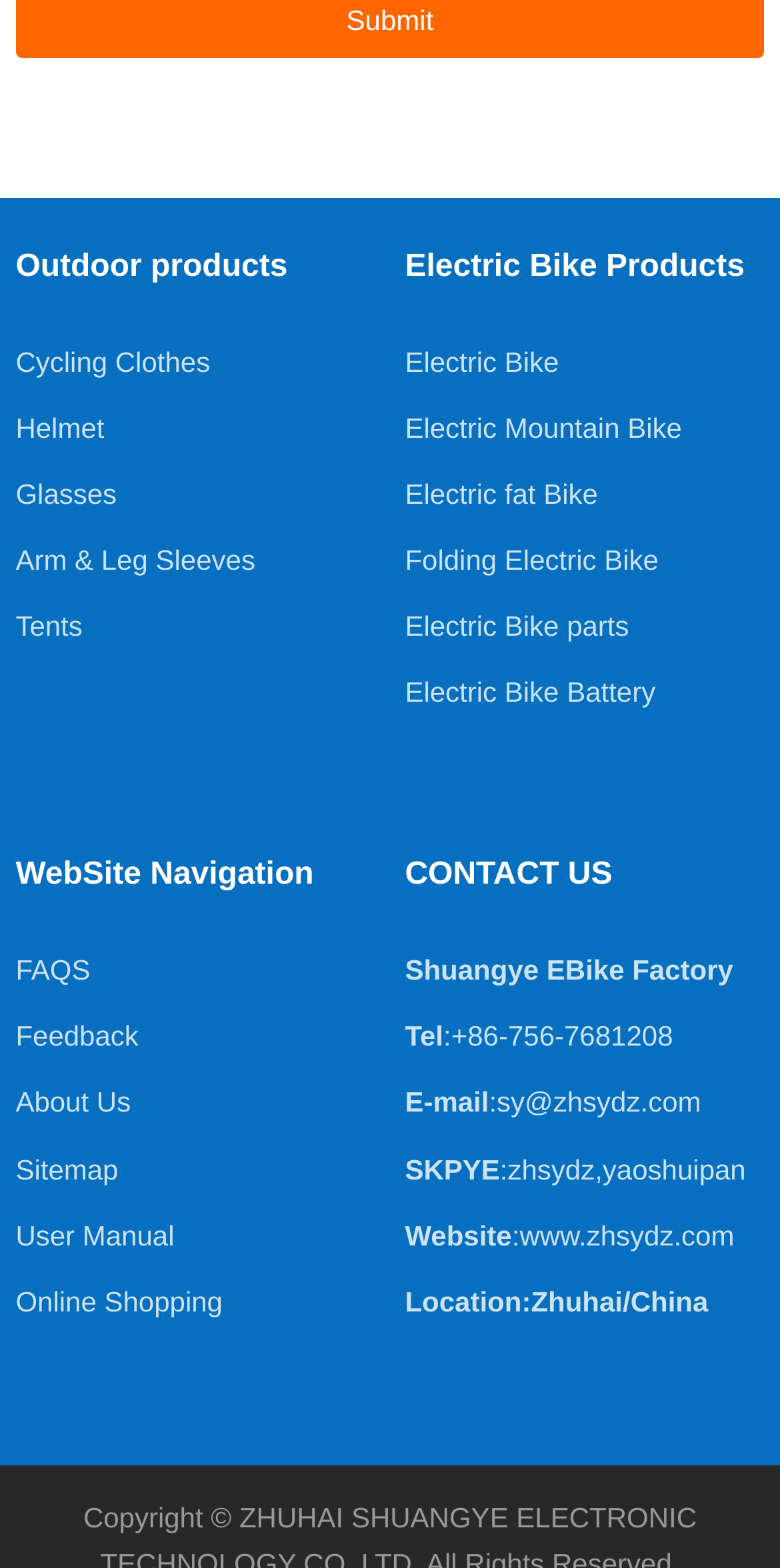Please find the bounding box coordinates of the element that needs to be clicked to perform the following instruction: "Browse cycling clothes". The bounding box coordinates should be four float numbers between 0 and 1, represented as [left, top, right, bottom].

[0.02, 0.22, 0.269, 0.241]